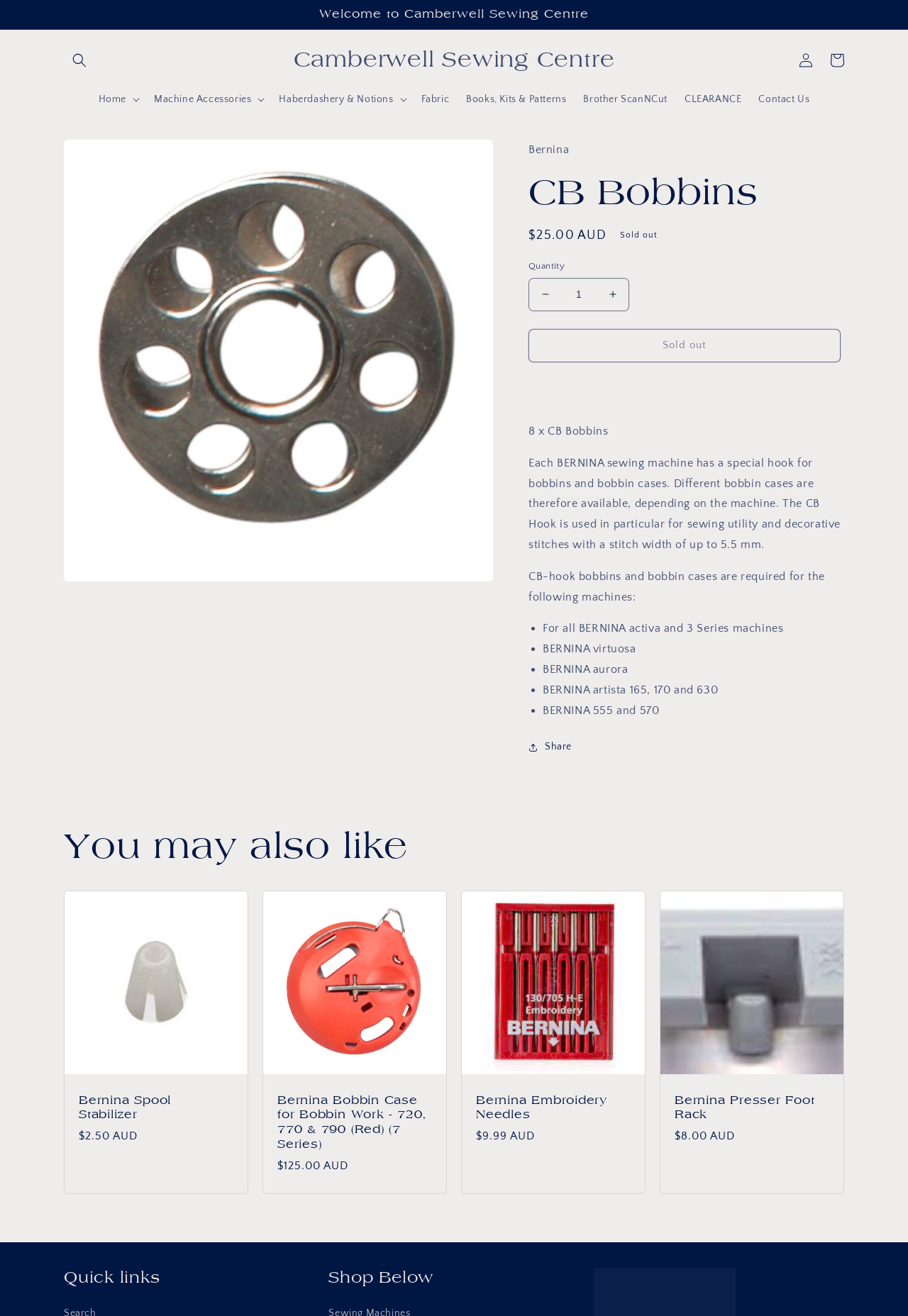Identify the bounding box coordinates of the area you need to click to perform the following instruction: "Go to home page".

[0.099, 0.064, 0.16, 0.087]